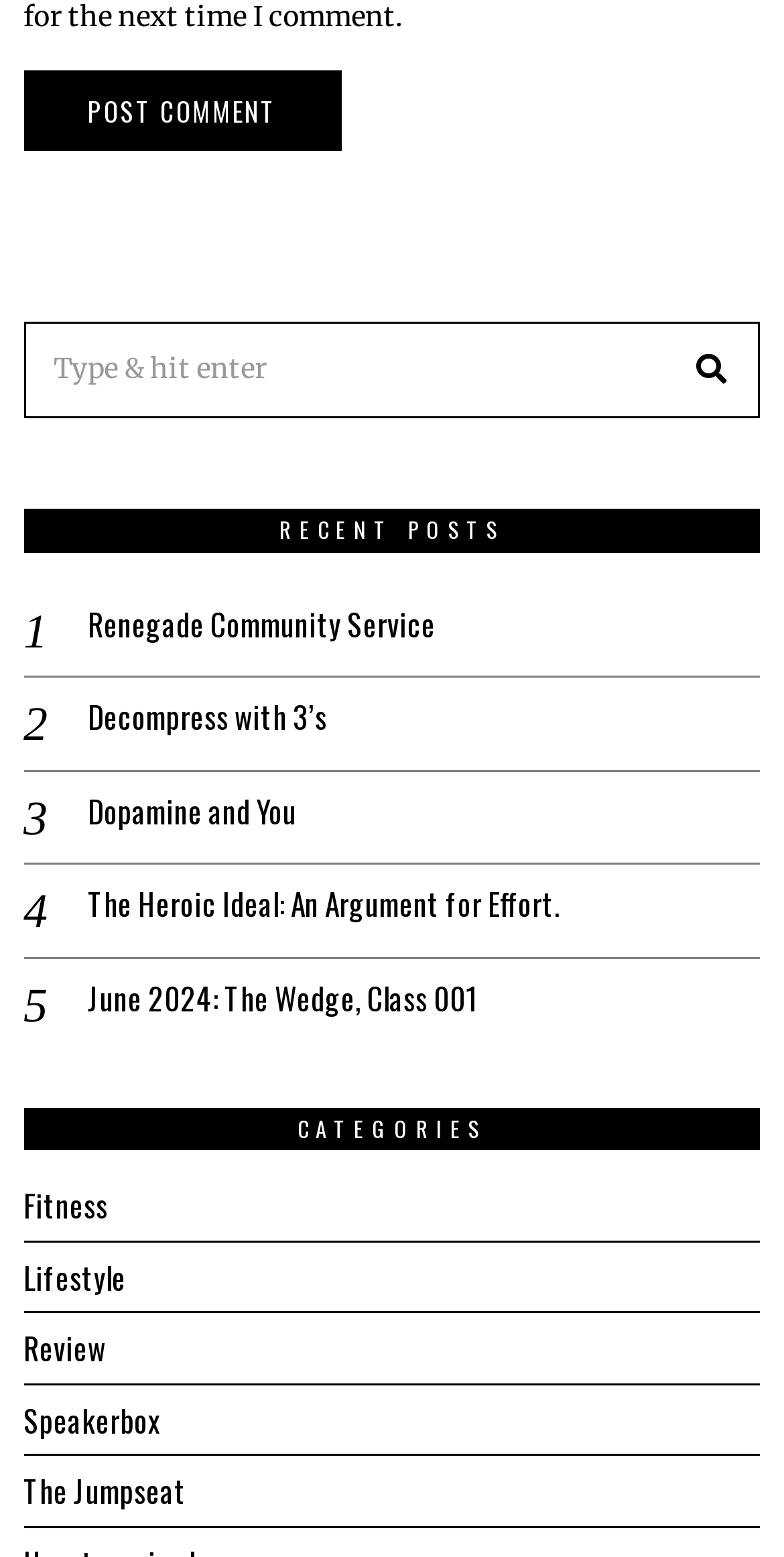What is the category at the bottom left?
Based on the image, answer the question with a single word or brief phrase.

Fitness